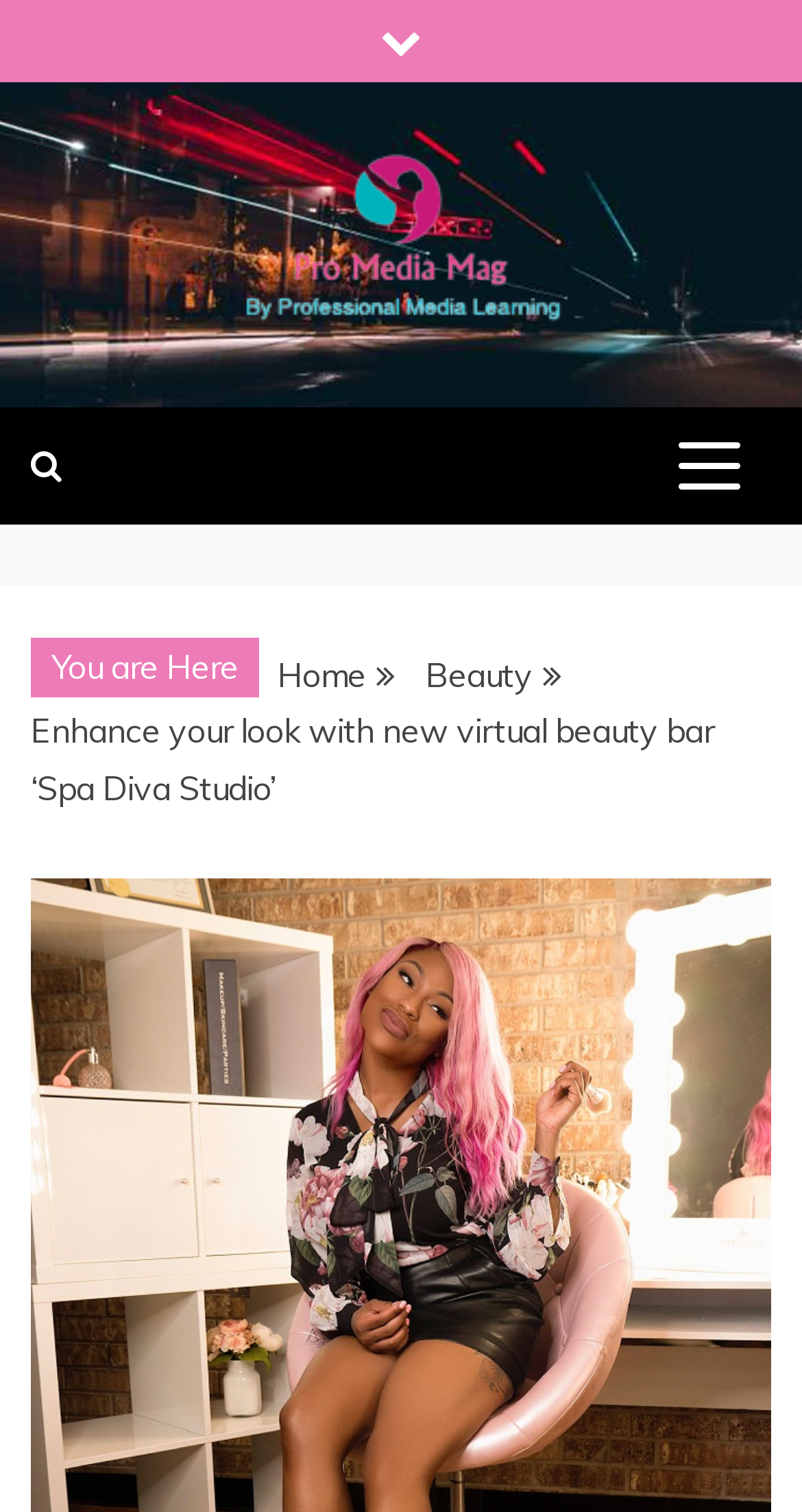What type of content does the magazine cover?
Please look at the screenshot and answer in one word or a short phrase.

SHOWBIZ, FASHION AND MEDIA